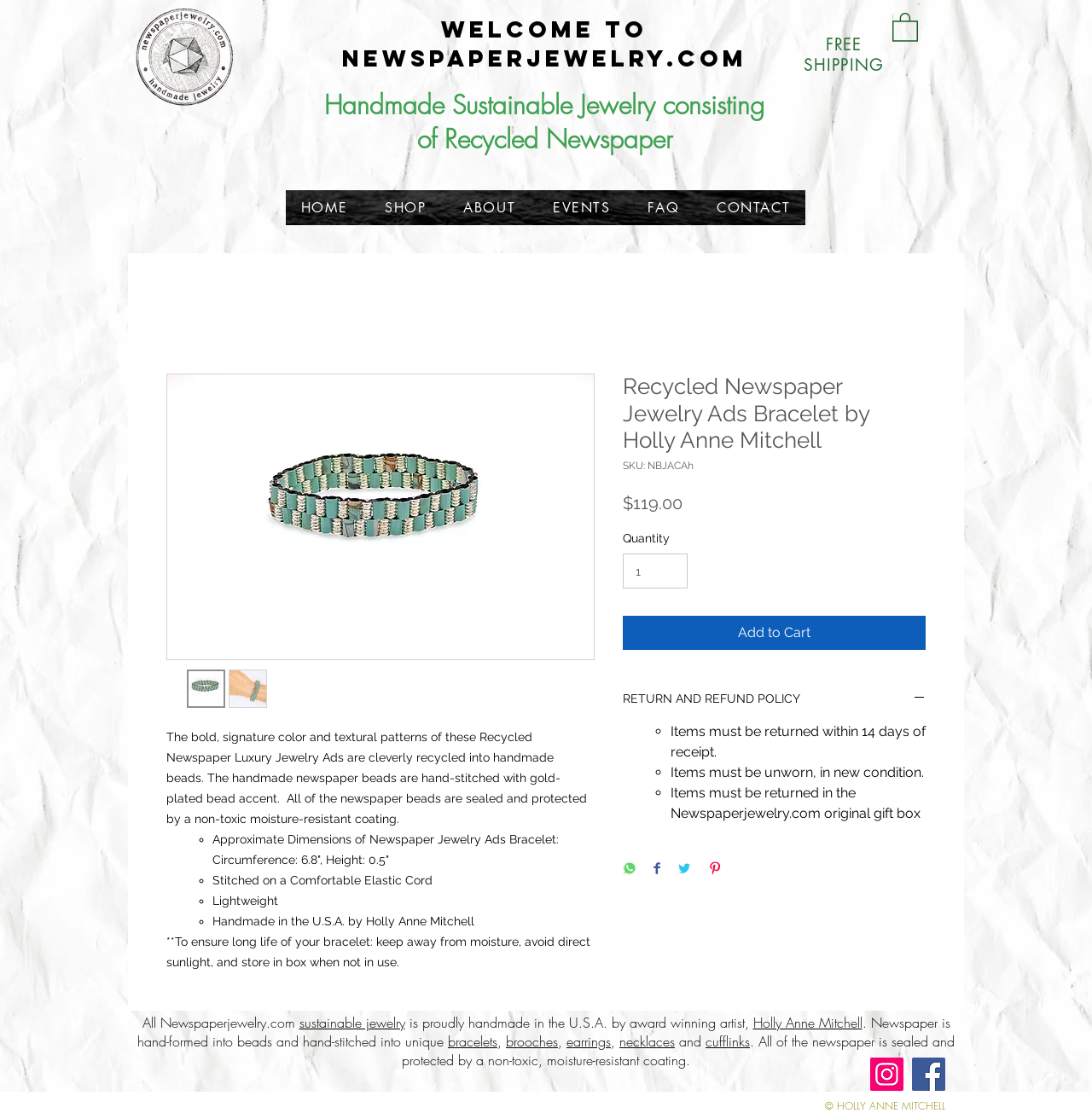Illustrate the webpage thoroughly, mentioning all important details.

This webpage is about Recycled Newspaper Jewelry Ads Bracelet, handmade by Holly Anne Mitchell. At the top, there is a logo of Newspaperjewelry.com, which is an image of a logo in PNG format. Below the logo, there is a heading that reads "WELCOME TO" followed by the website's name, Newspaperjewelry.com. 

To the right of the logo, there is a button with no text, accompanied by an image, and a static text that reads "FREE SHIPPING". 

Below the heading, there is a navigation menu with links to "HOME", "SHOP", "ABOUT", "EVENTS", "FAQ", and "CONTACT". 

The main content of the webpage is an article about the Recycled Newspaper Jewelry Ads Bracelet. There is a large image of the bracelet, accompanied by a button with the same image. Below the image, there is a description of the bracelet, which explains that it is made from recycled newspaper beads, hand-stitched with gold-plated bead accents, and sealed with a non-toxic moisture-resistant coating. 

The description is followed by a list of features, including the approximate dimensions of the bracelet, the fact that it is stitched on a comfortable elastic cord, and that it is lightweight. There is also a note about how to ensure the long life of the bracelet. 

Below the list, there is a heading that reads "Recycled Newspaper Jewelry Ads Bracelet by Holly Anne Mitchell", followed by the SKU number, price, and a quantity selector. There are also buttons to add the item to the cart, view the return and refund policy, and share the item on social media platforms. 

At the bottom of the webpage, there is a content information section that describes the sustainable jewelry made by Holly Anne Mitchell, including the fact that all jewelry is handmade in the U.S.A. and sealed with a non-toxic moisture-resistant coating. There are also links to different types of jewelry, such as bracelets, brooches, earrings, necklaces, and cufflinks. 

Finally, there is a social bar with links to Instagram and Facebook, and a copyright notice that reads "© HOLLY ANNE MITCHELL".